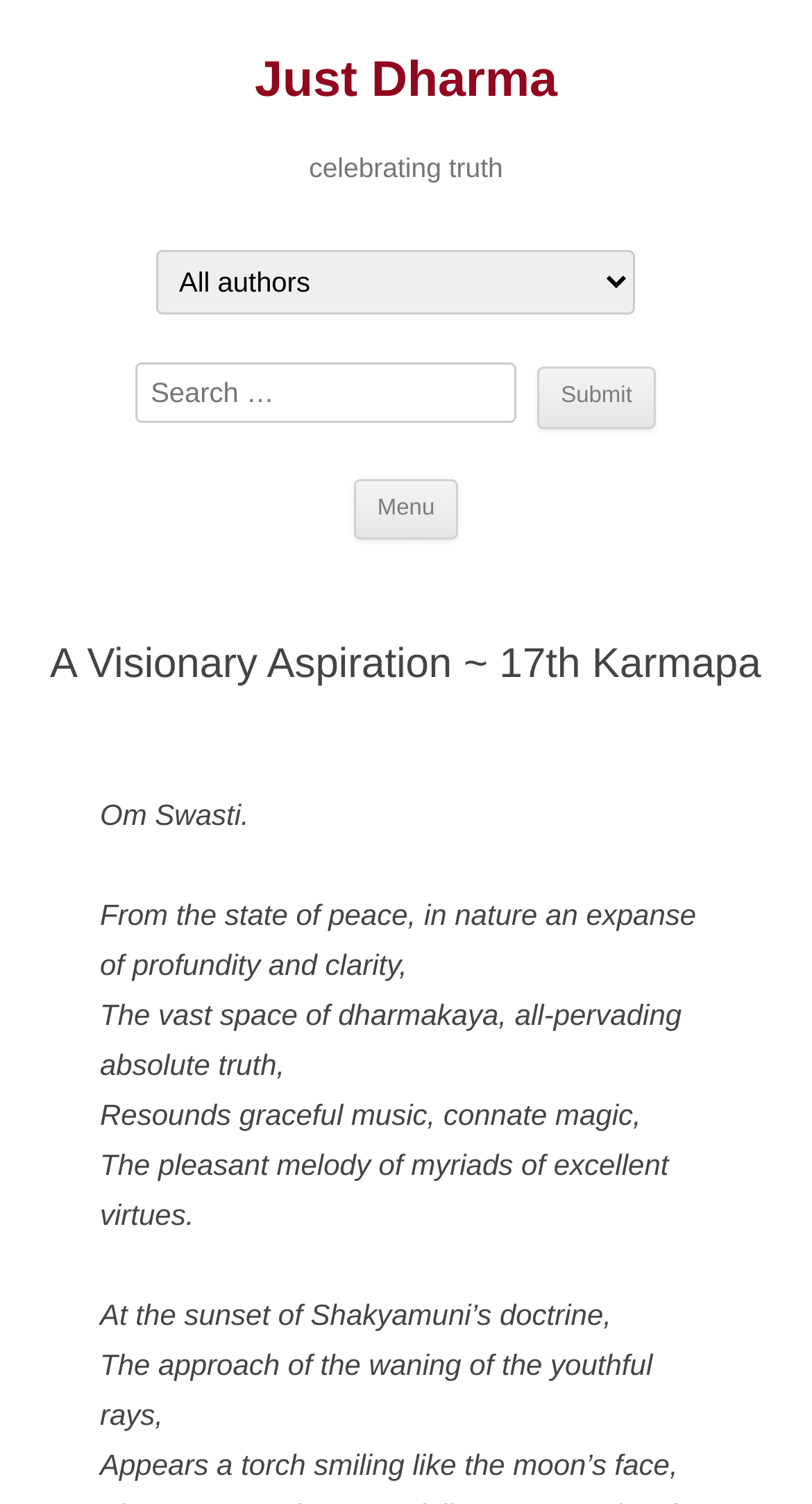What is the name of the website?
By examining the image, provide a one-word or phrase answer.

Just Dharma